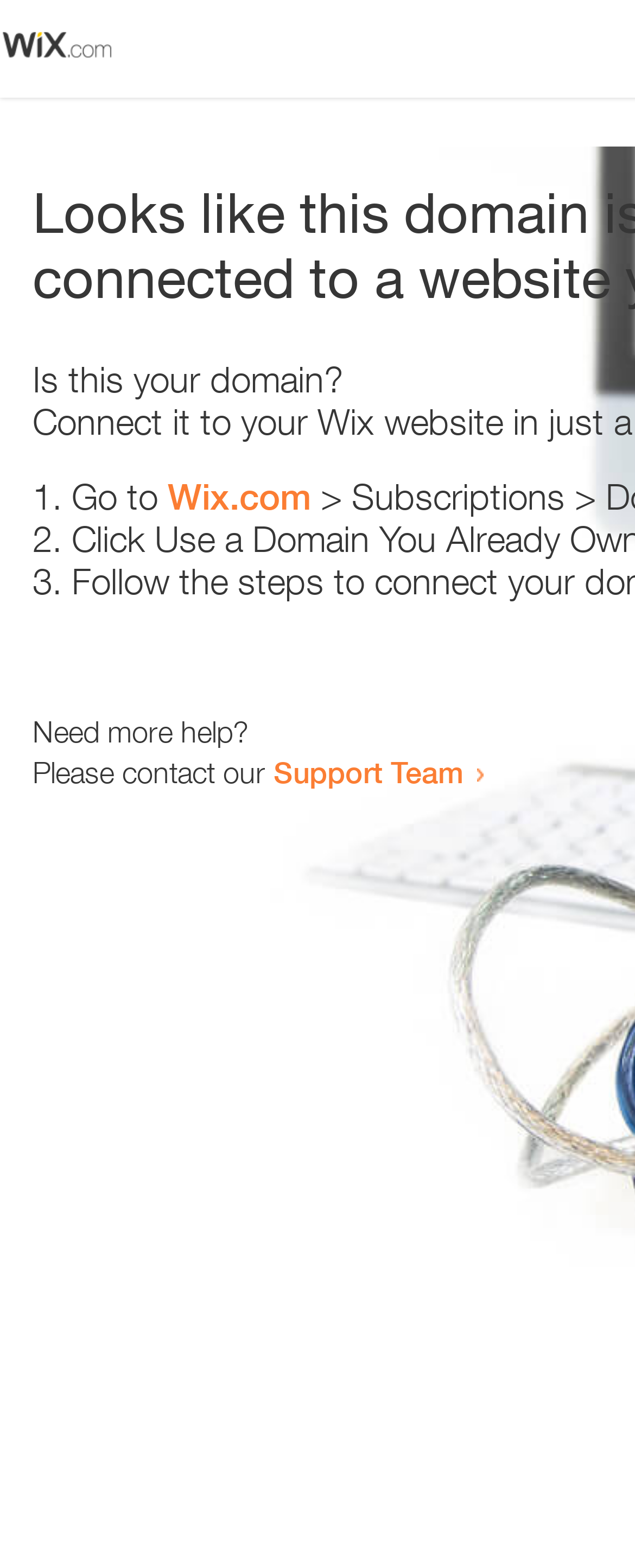Give a detailed explanation of the elements present on the webpage.

The webpage appears to be an error page, with a small image at the top left corner. Below the image, there is a heading that reads "Is this your domain?" centered on the page. 

Underneath the heading, there is a numbered list with three items. The first item starts with "1." and is followed by the text "Go to" and a link to "Wix.com". The second item starts with "2." and the third item starts with "3.", but their contents are not specified. 

At the bottom of the page, there is a section that provides additional help options. It starts with the text "Need more help?" and is followed by a sentence that reads "Please contact our". This sentence is completed with a link to the "Support Team".